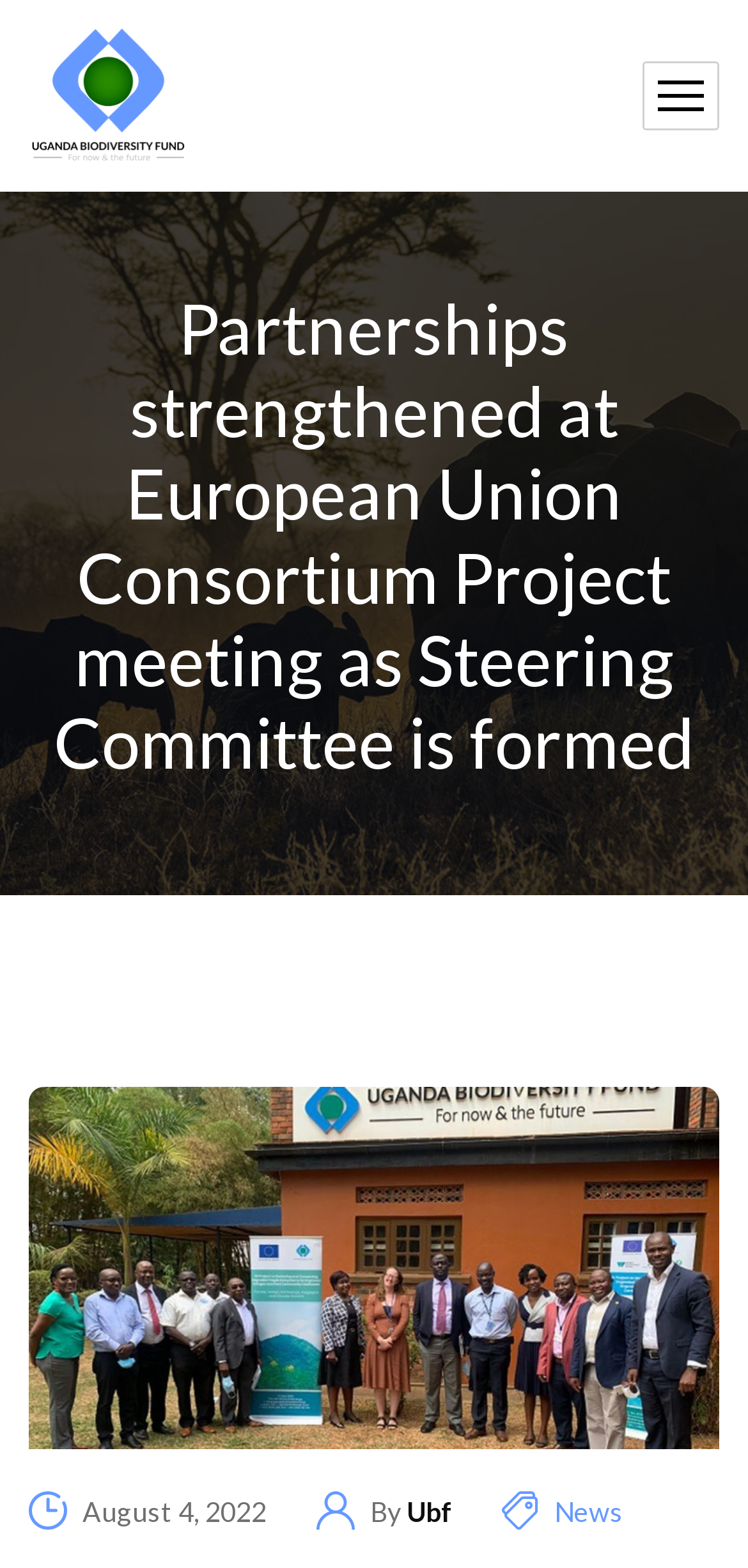Please provide a short answer using a single word or phrase for the question:
What is the name of the organization in the logo?

Uganda Bio-Diversity Trust Fund